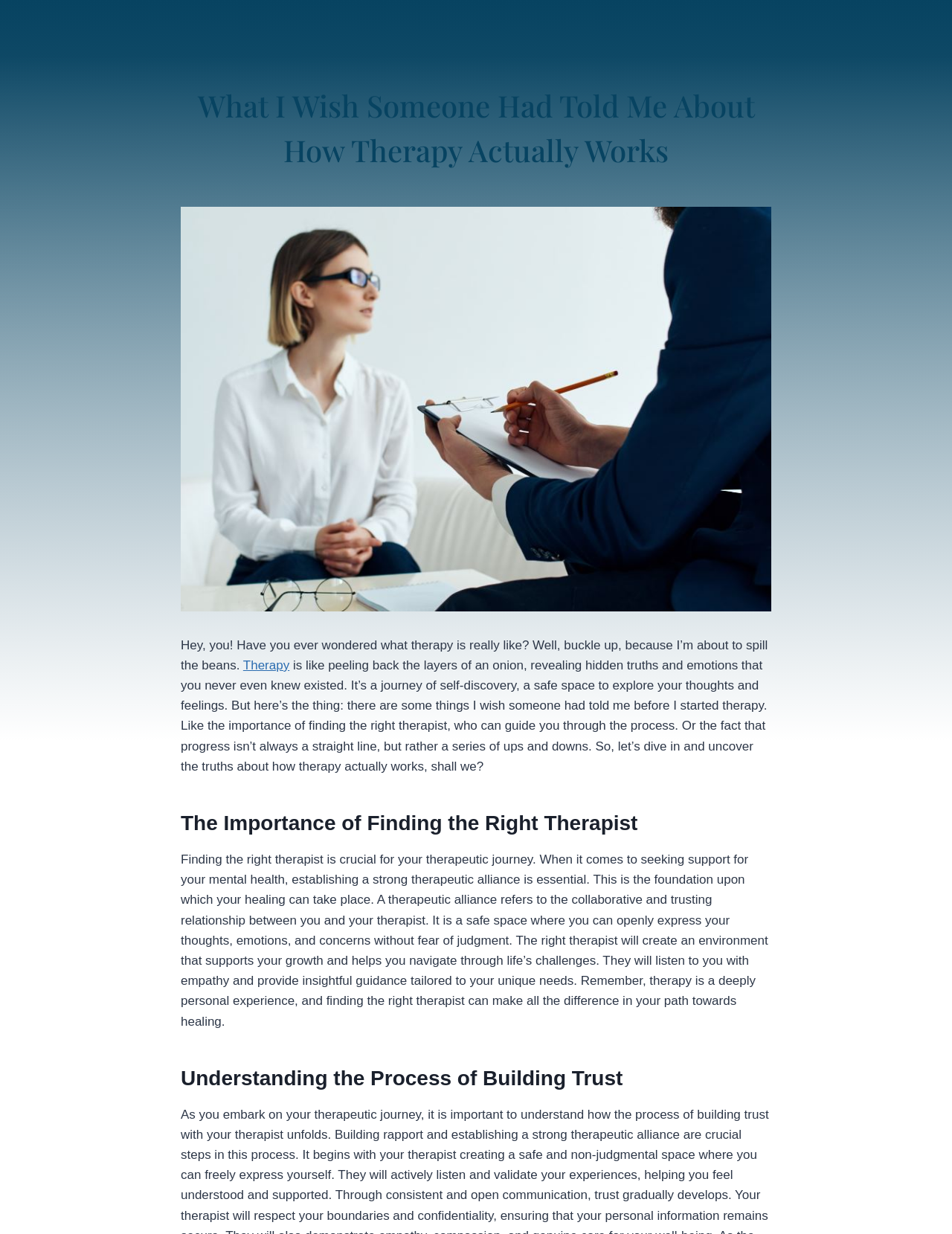Based on the image, give a detailed response to the question: What is crucial for a therapeutic journey?

According to the webpage, finding the right therapist is crucial for a therapeutic journey, as it establishes a strong therapeutic alliance, which is the foundation for healing.